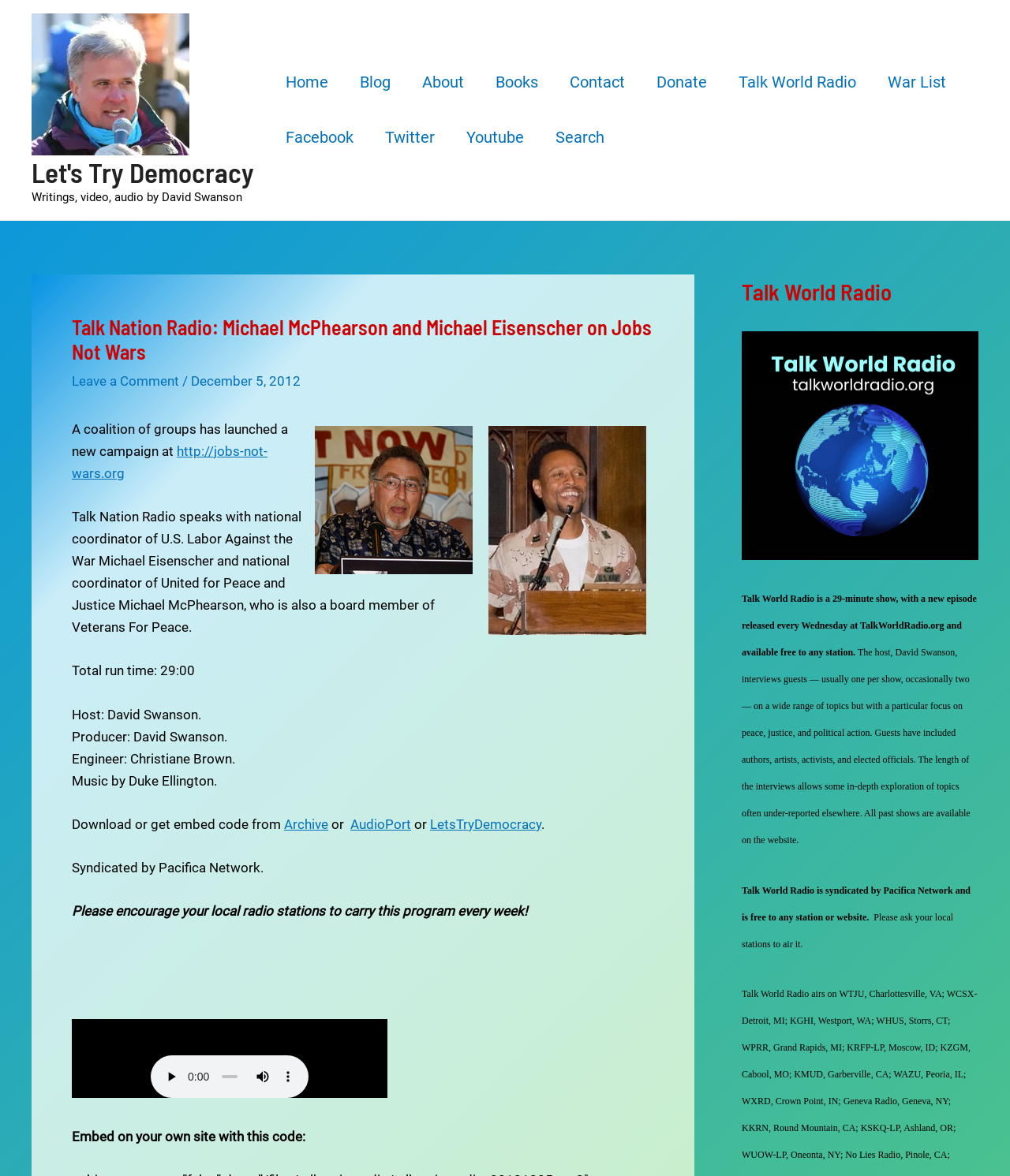Calculate the bounding box coordinates of the UI element given the description: "Youtube".

[0.446, 0.093, 0.534, 0.14]